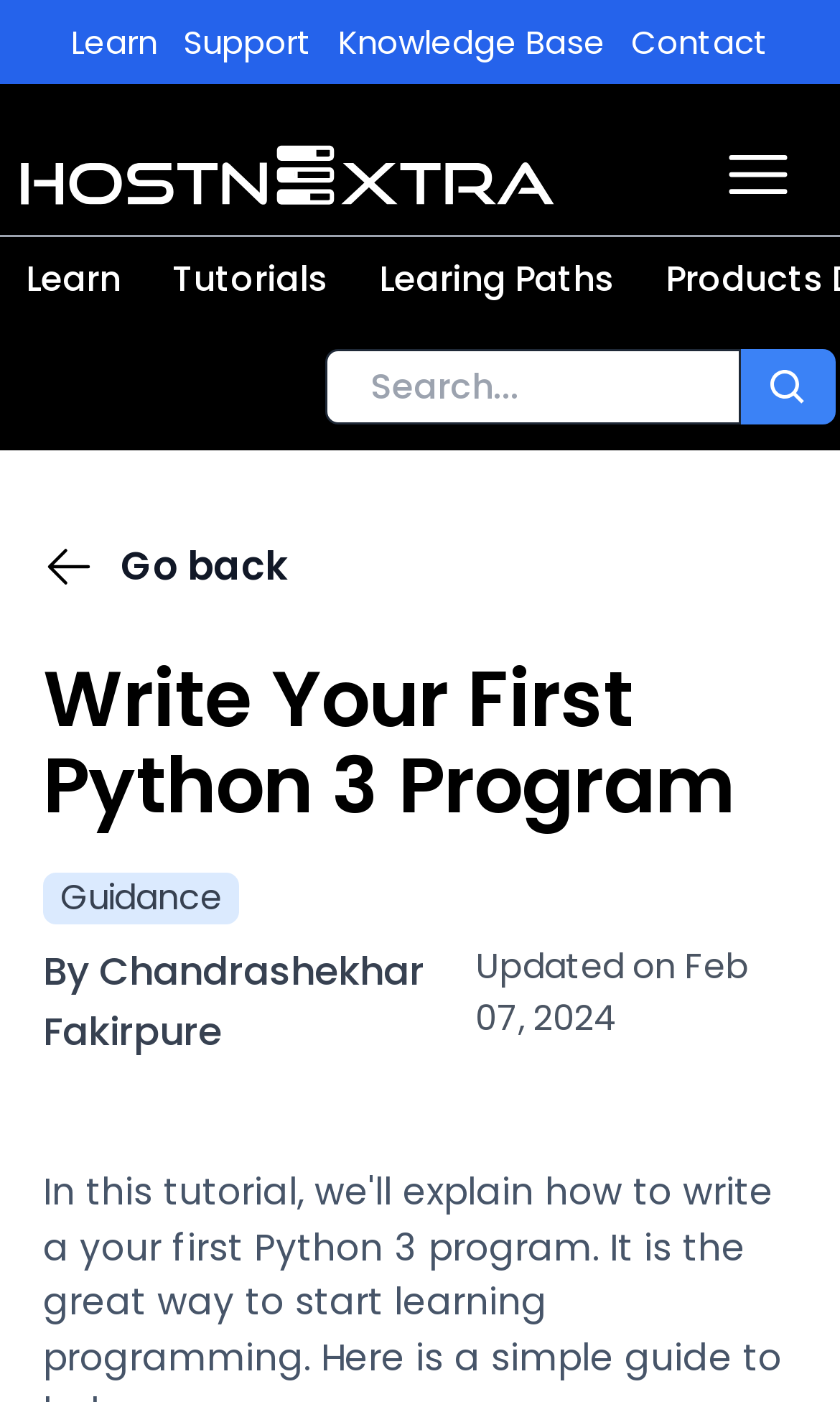Please determine the bounding box coordinates of the section I need to click to accomplish this instruction: "click on the 'HostnExtra' link".

[0.021, 0.084, 0.662, 0.164]